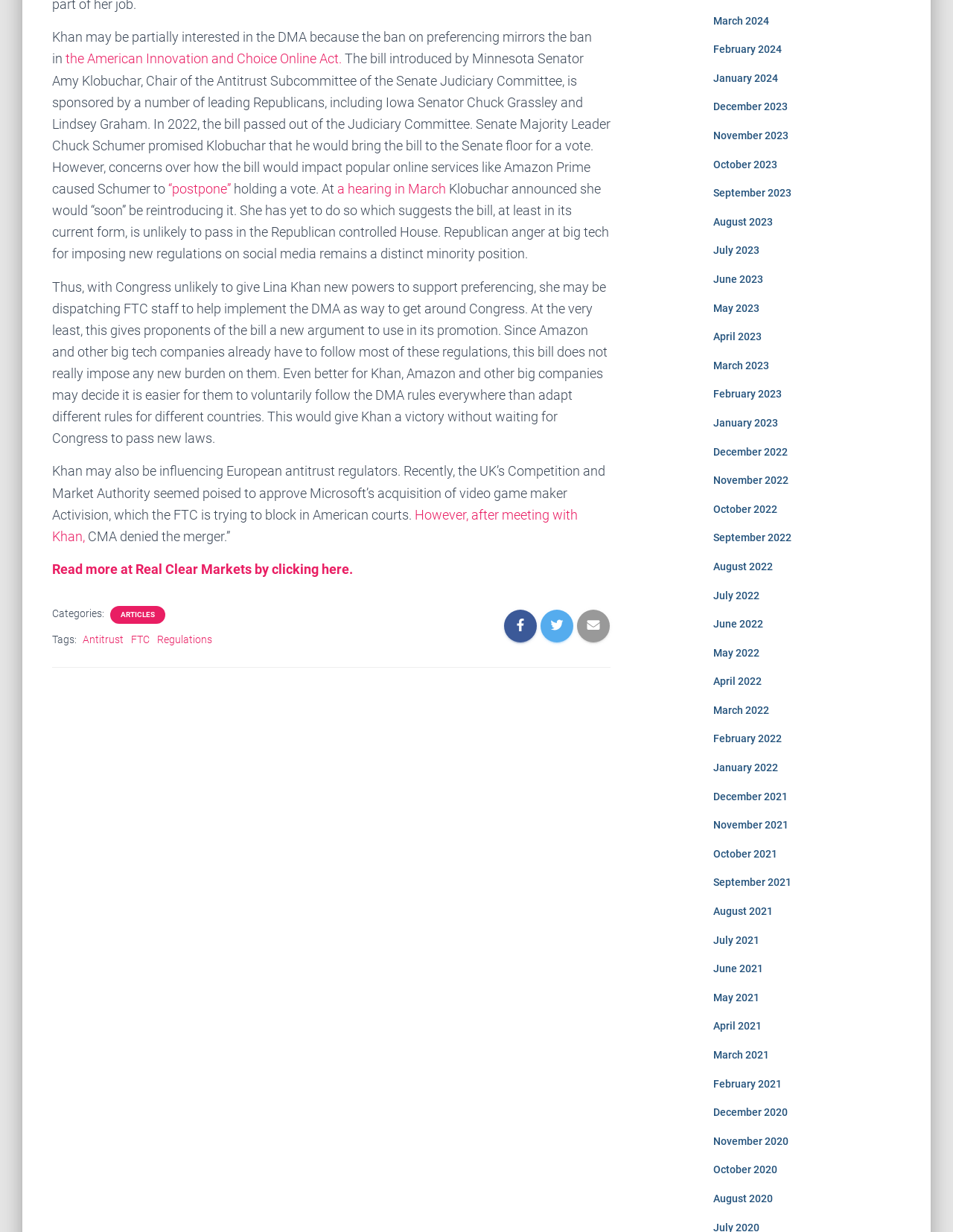Analyze the image and deliver a detailed answer to the question: Who is the Chair of the Antitrust Subcommittee of the Senate Judiciary Committee?

The answer can be found in the text of the webpage, which states that 'The bill introduced by Minnesota Senator Amy Klobuchar, Chair of the Antitrust Subcommittee of the Senate Judiciary Committee...'.